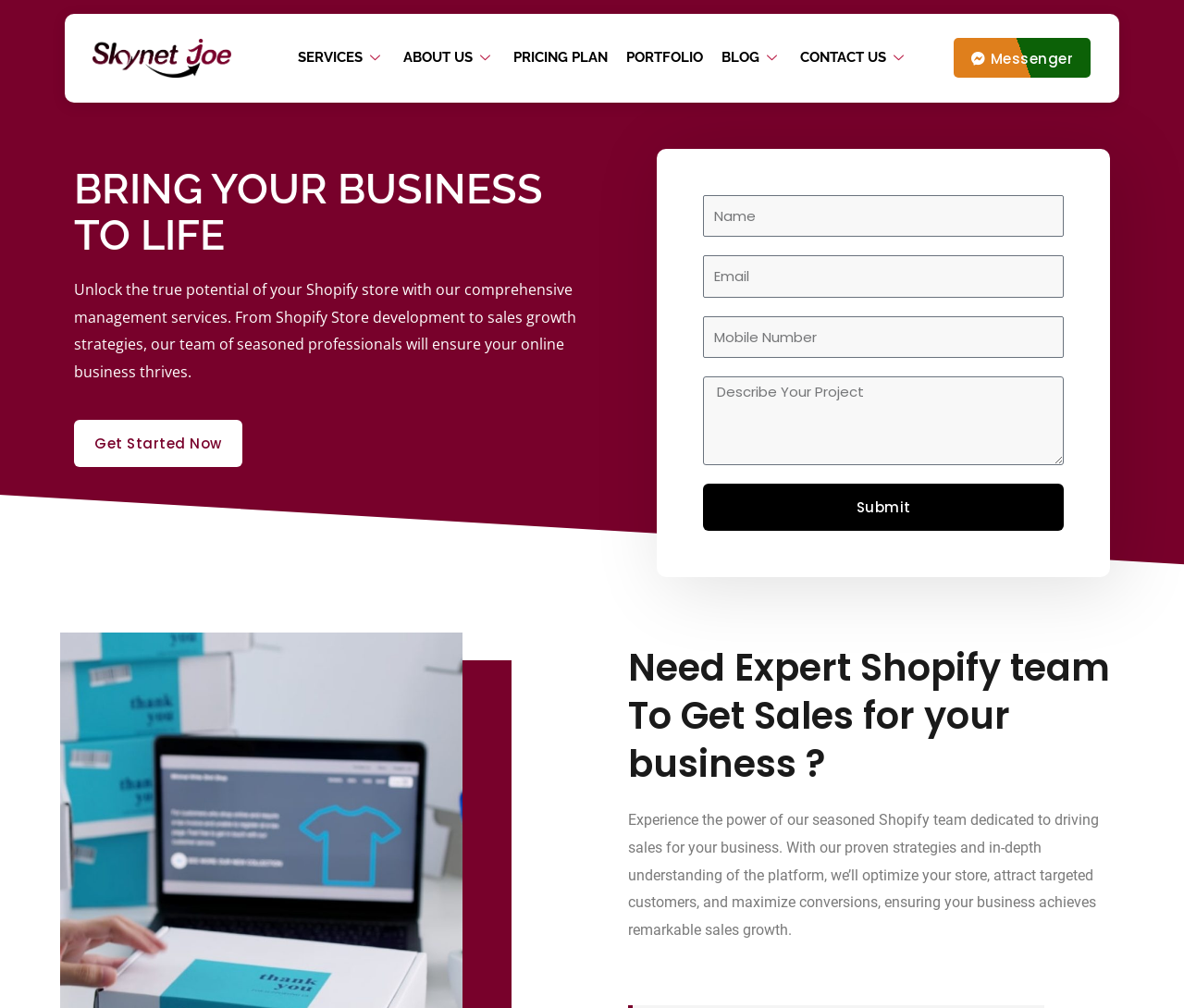Look at the image and write a detailed answer to the question: 
What is the main purpose of this Shopify store?

Based on the meta description and the content of the webpage, it appears that the main purpose of this Shopify store is to sell Pakistani goods, providing customers with a platform to discover and purchase authentic Pakistani products.